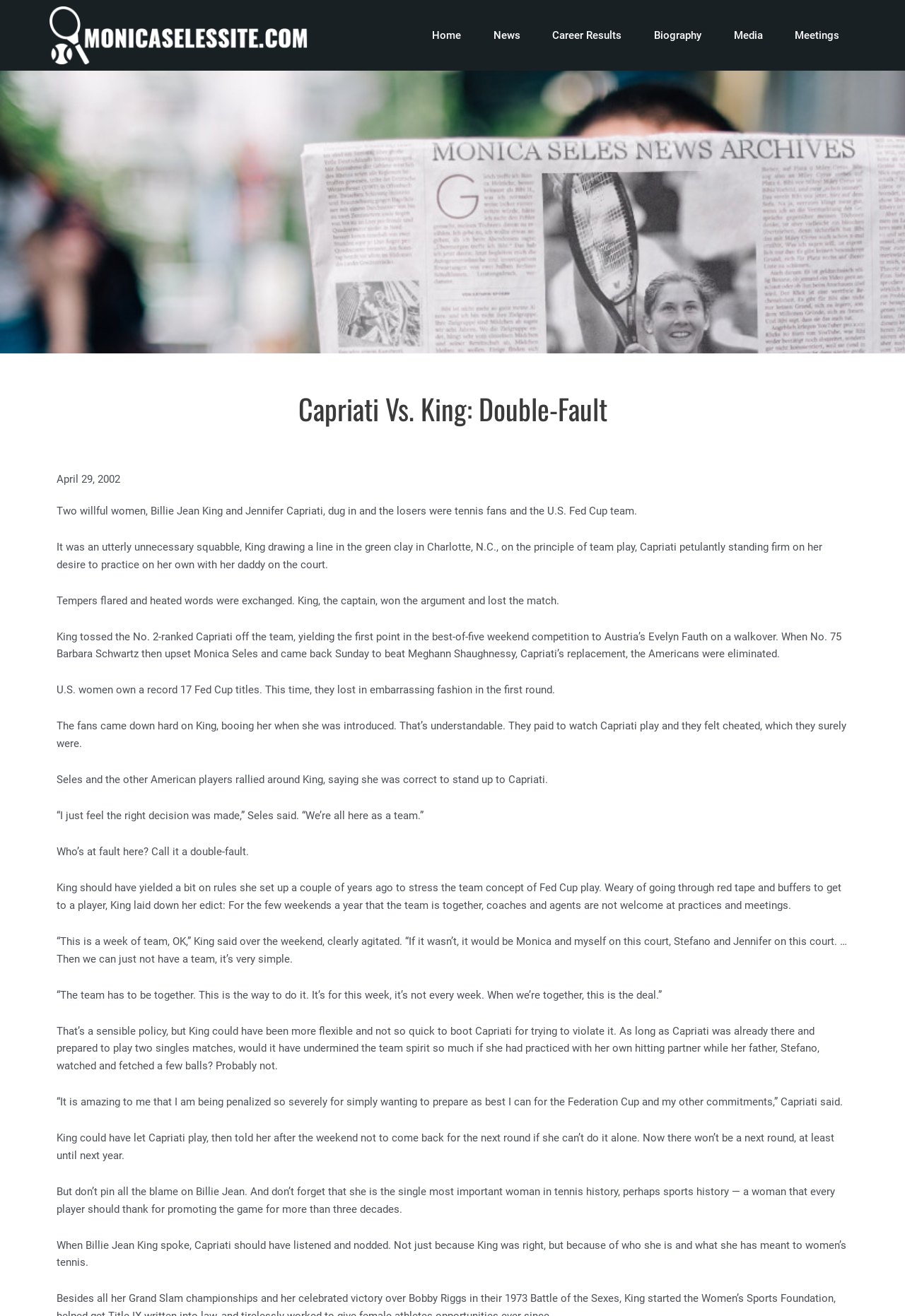Who supported King's decision to stand up to Capriati?
Using the visual information from the image, give a one-word or short-phrase answer.

Seles and other American players